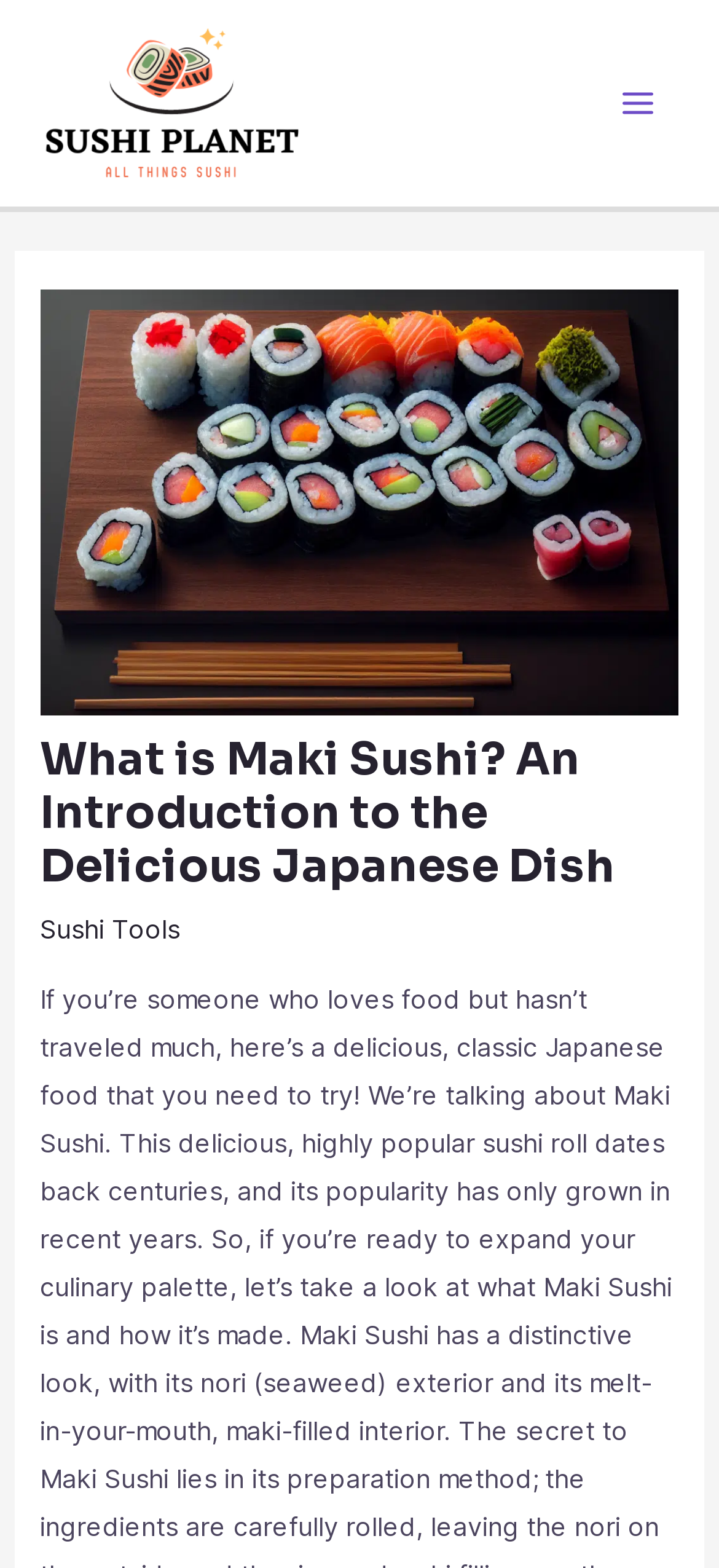Describe all the key features of the webpage in detail.

The webpage is about Maki Sushi, a classic Japanese dish. At the top left corner, there is a logo of SUSHI PLANET, accompanied by a link with the same name. Below the logo, there is a main menu button on the top right corner. 

The main content of the webpage is a header section that spans almost the entire width of the page. Within this section, there is an image related to Maki Sushi, taking up most of the space. Below the image, there is a heading that reads "What is Maki Sushi? An Introduction to the Delicious Japanese Dish". 

On the right side of the heading, there is a link to "Sushi Tools". The overall structure of the webpage is simple, with a clear focus on introducing Maki Sushi to the reader.